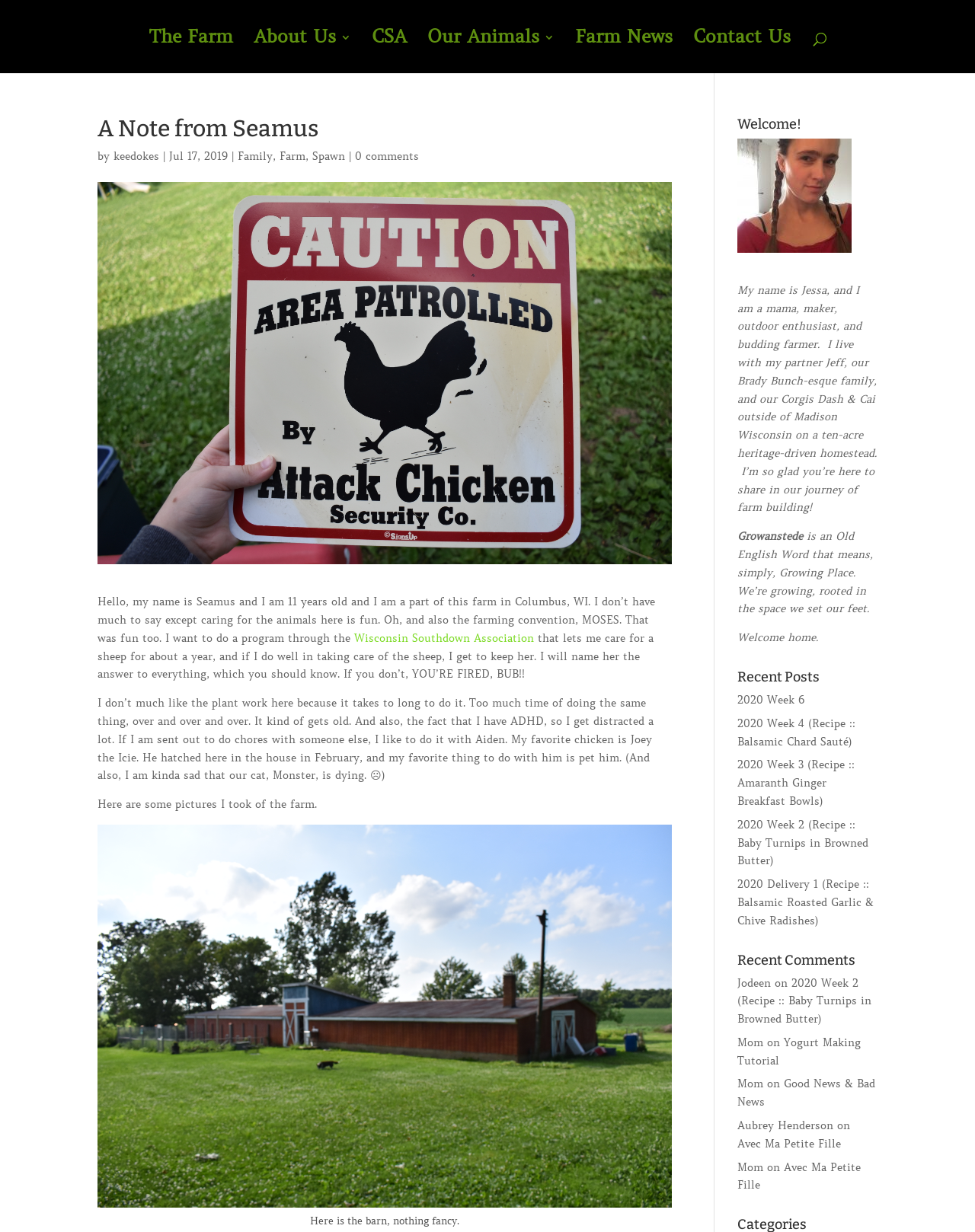Please provide a comprehensive response to the question based on the details in the image: What is the name of the farm?

The name of the farm can be found in the top-left corner of the webpage, where it says 'A Note from Seamus | Growanstede Smallhold'. It is also mentioned in the link 'Growanstede Smallhold' with a bounding box of [0.491, 0.006, 0.511, 0.017].